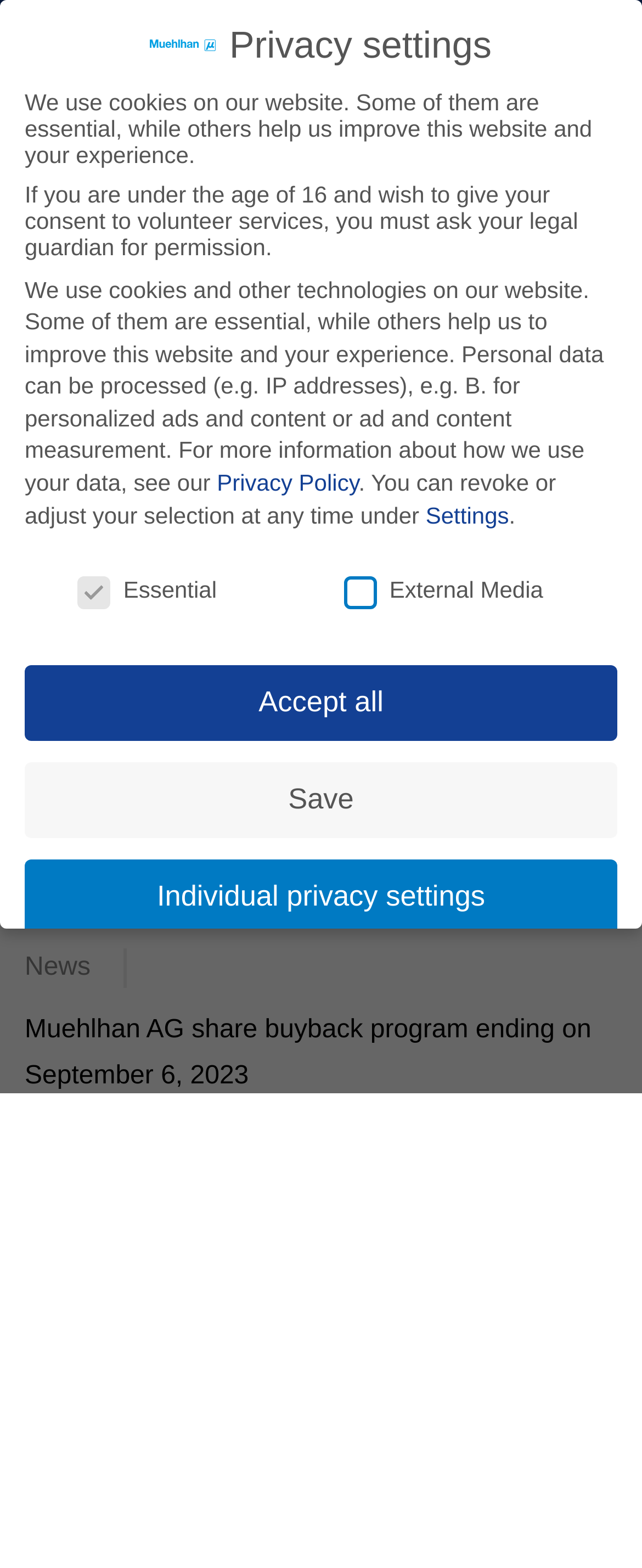Pinpoint the bounding box coordinates of the element to be clicked to execute the instruction: "Click the 'News' link".

[0.038, 0.603, 0.249, 0.632]